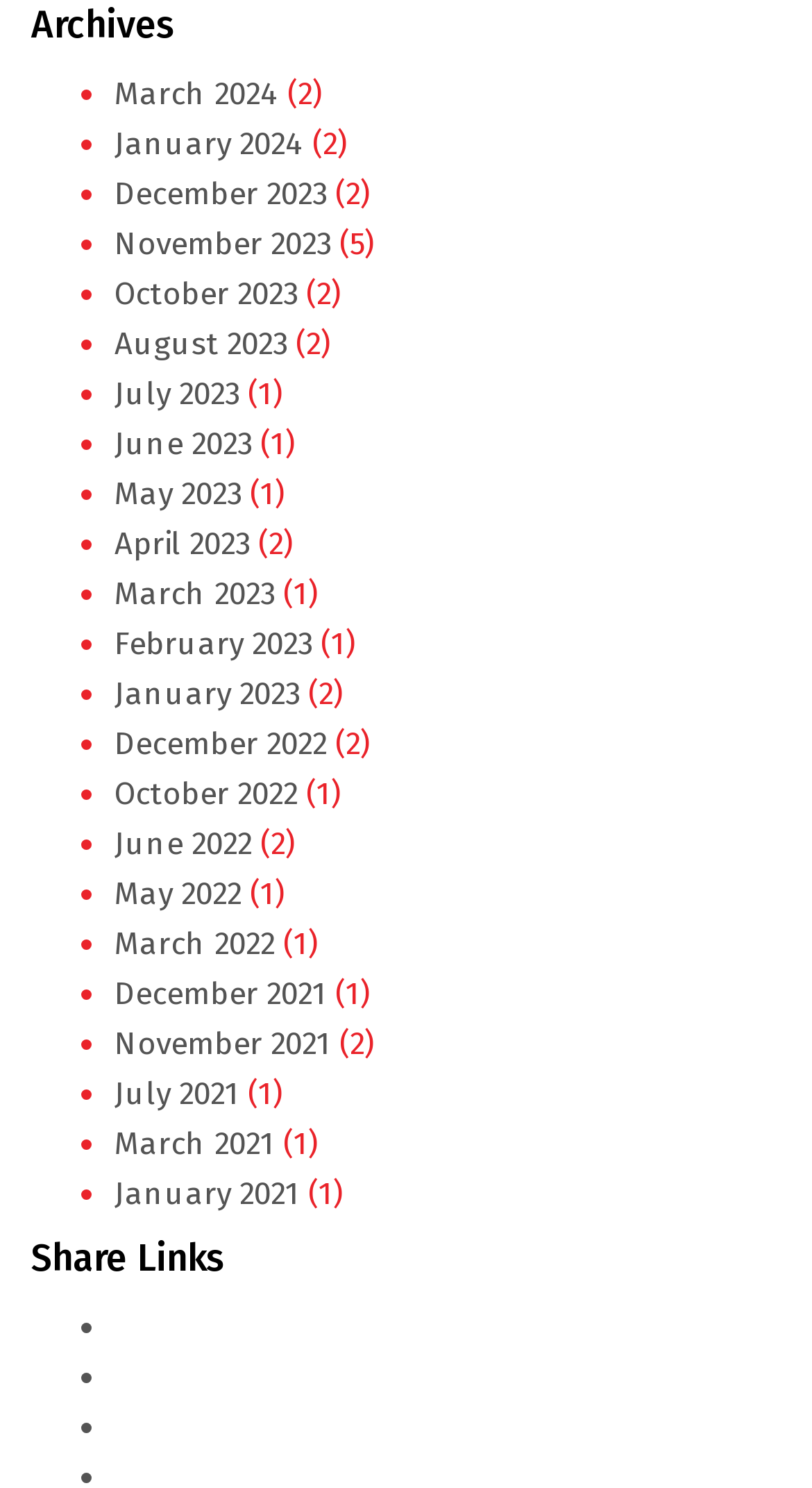How many links are there in the Archives section?
Examine the webpage screenshot and provide an in-depth answer to the question.

By counting the number of link elements in the Archives section, I found that there are 20 links listed, each representing a different month and year.